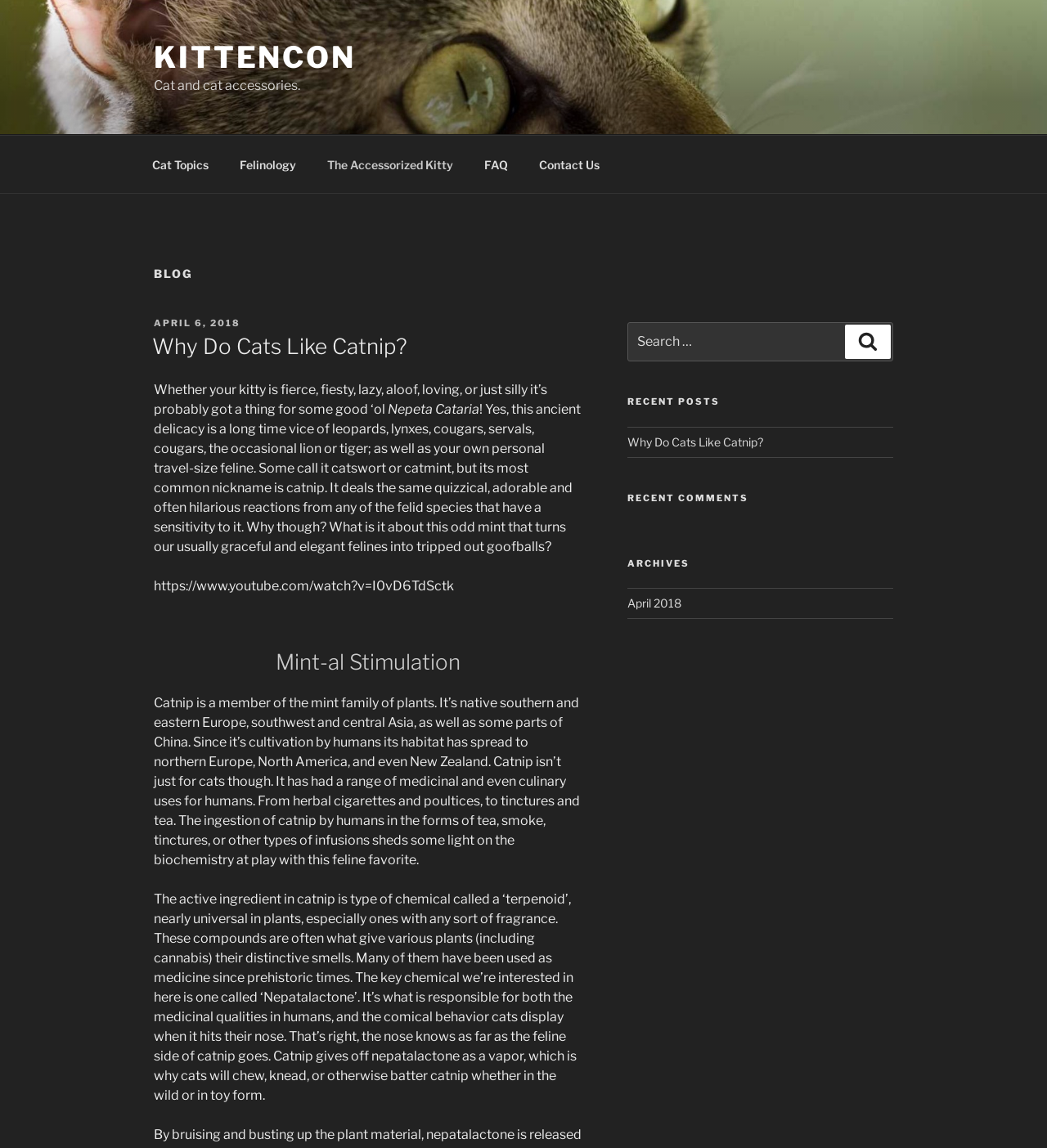Please find the bounding box coordinates of the section that needs to be clicked to achieve this instruction: "View the 'April 2018' archives".

[0.599, 0.519, 0.65, 0.531]